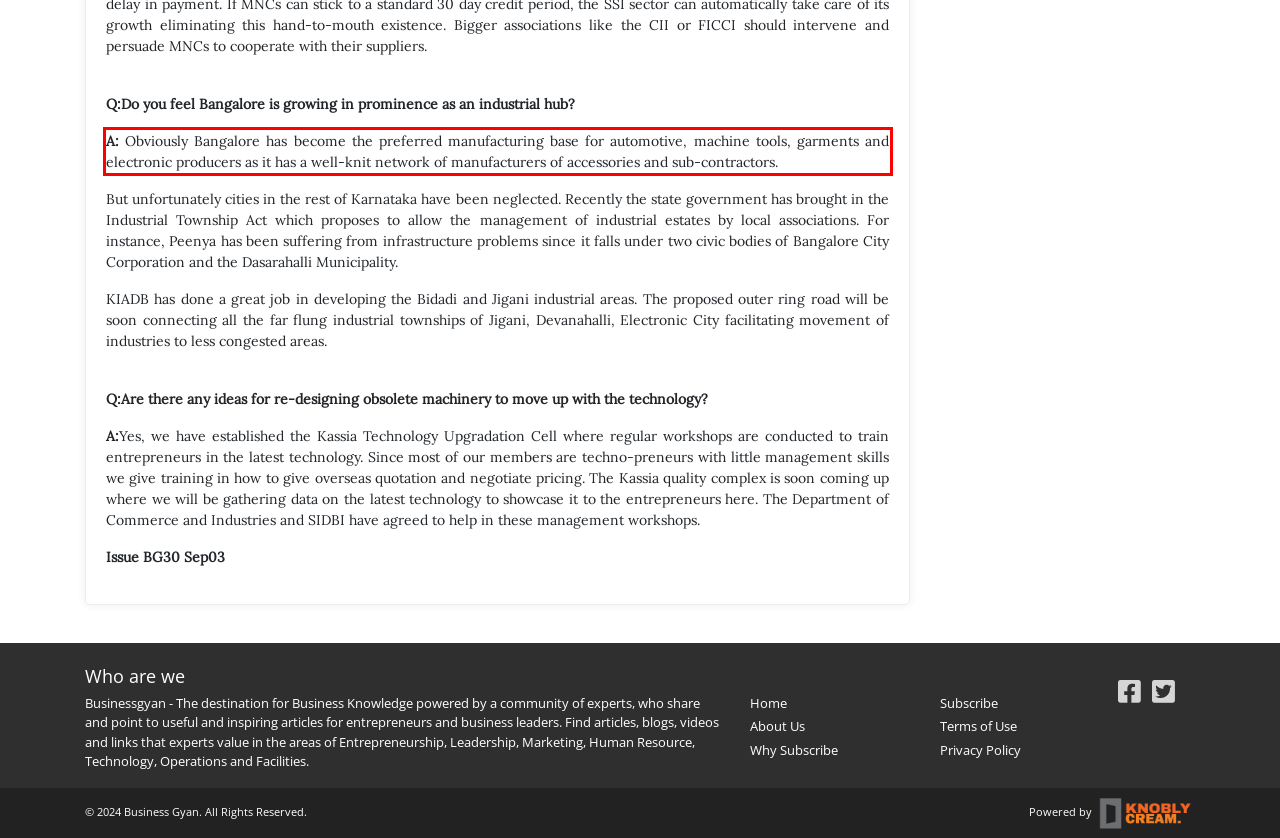You have a screenshot with a red rectangle around a UI element. Recognize and extract the text within this red bounding box using OCR.

A: Obviously Bangalore has become the preferred manufacturing base for automotive, machine tools, garments and electronic producers as it has a well-knit network of manufacturers of accessories and sub-contractors.